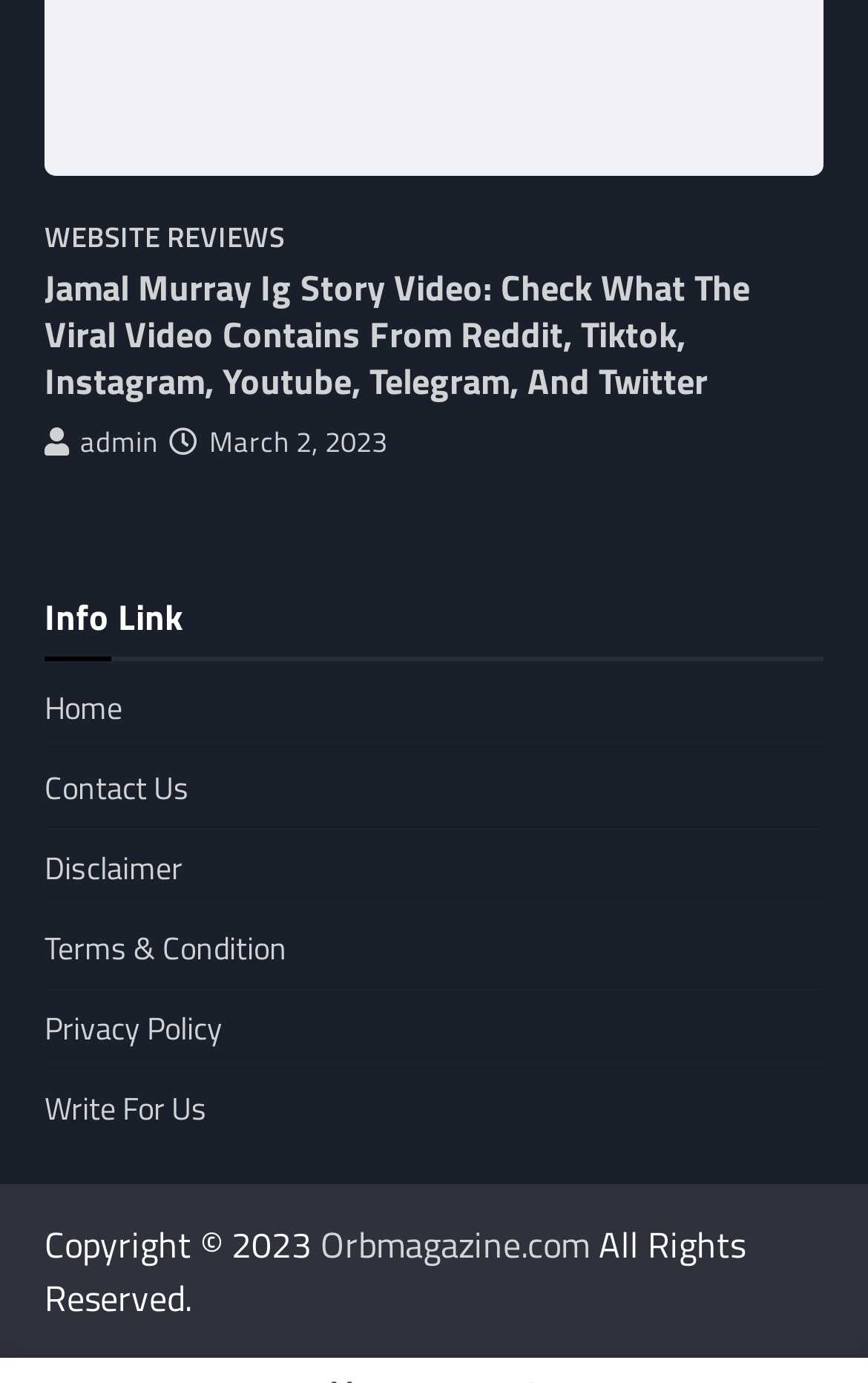Can you give a comprehensive explanation to the question given the content of the image?
What is the website's name mentioned in the footer?

I found the website's name by looking at the link element with the text 'Orbmagazine.com' which is located in the footer section of the webpage.